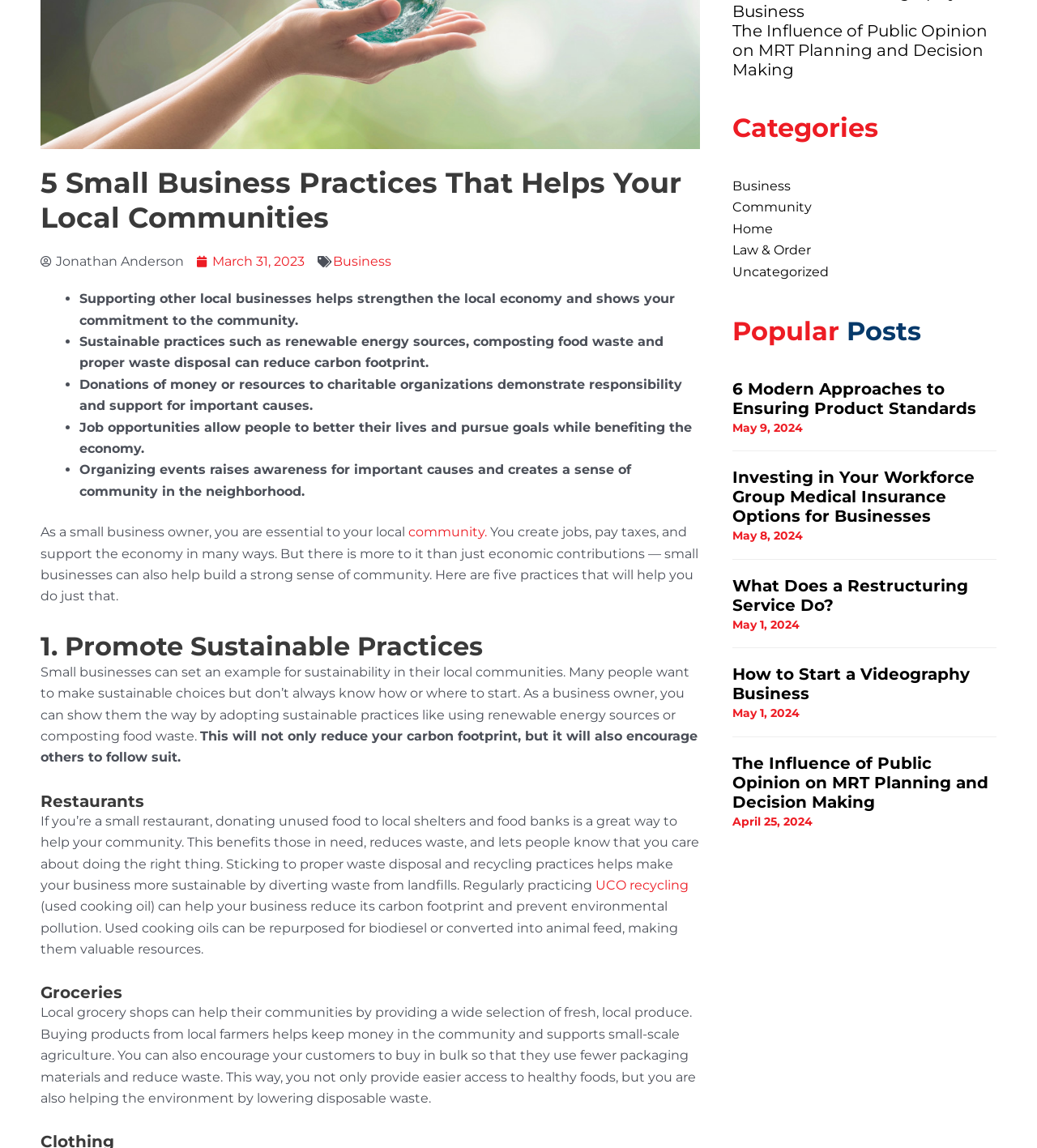Extract the bounding box coordinates for the UI element described as: "Community".

[0.706, 0.174, 0.783, 0.187]